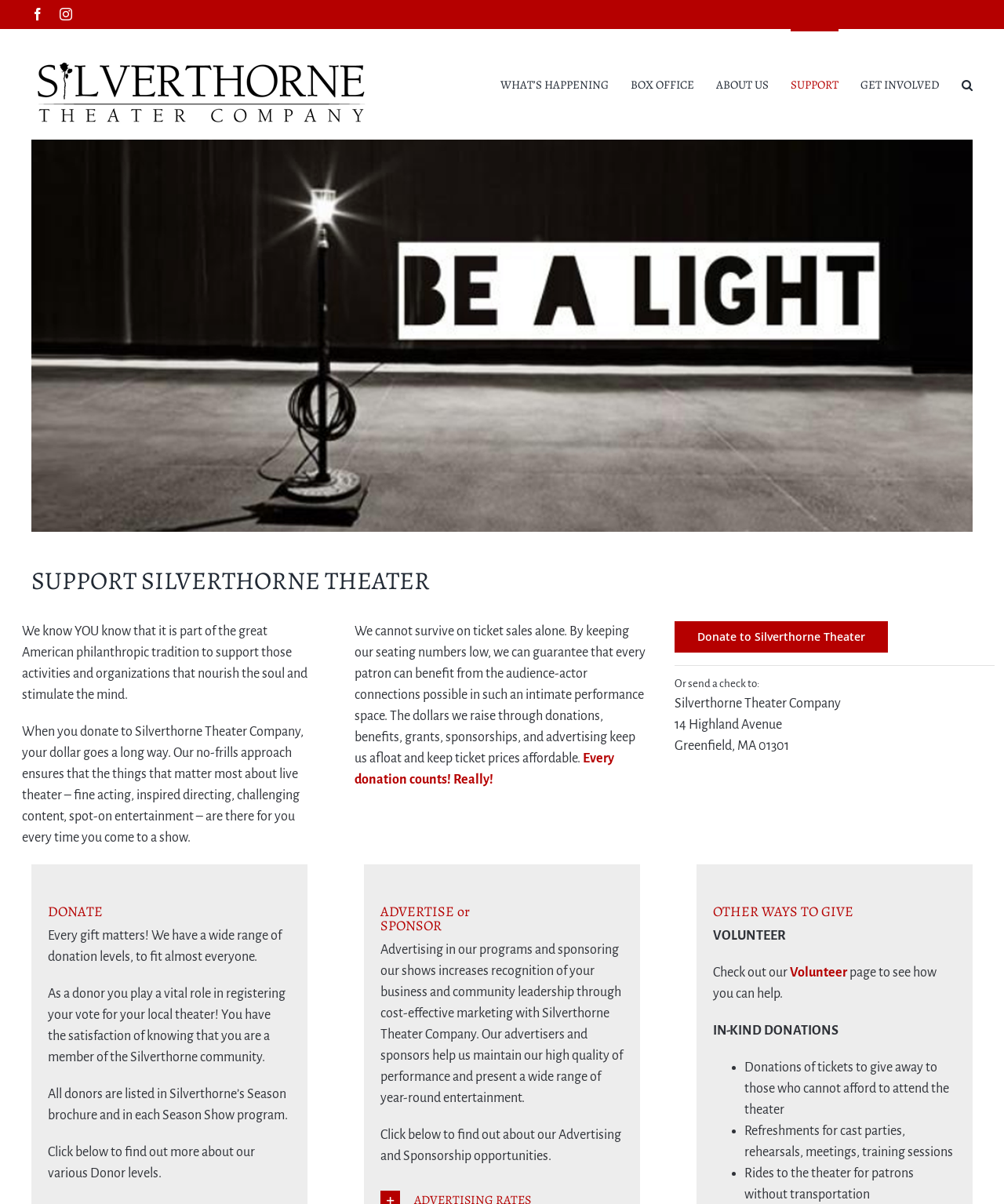Specify the bounding box coordinates of the area to click in order to execute this command: 'Search'. The coordinates should consist of four float numbers ranging from 0 to 1, and should be formatted as [left, top, right, bottom].

[0.958, 0.024, 0.969, 0.115]